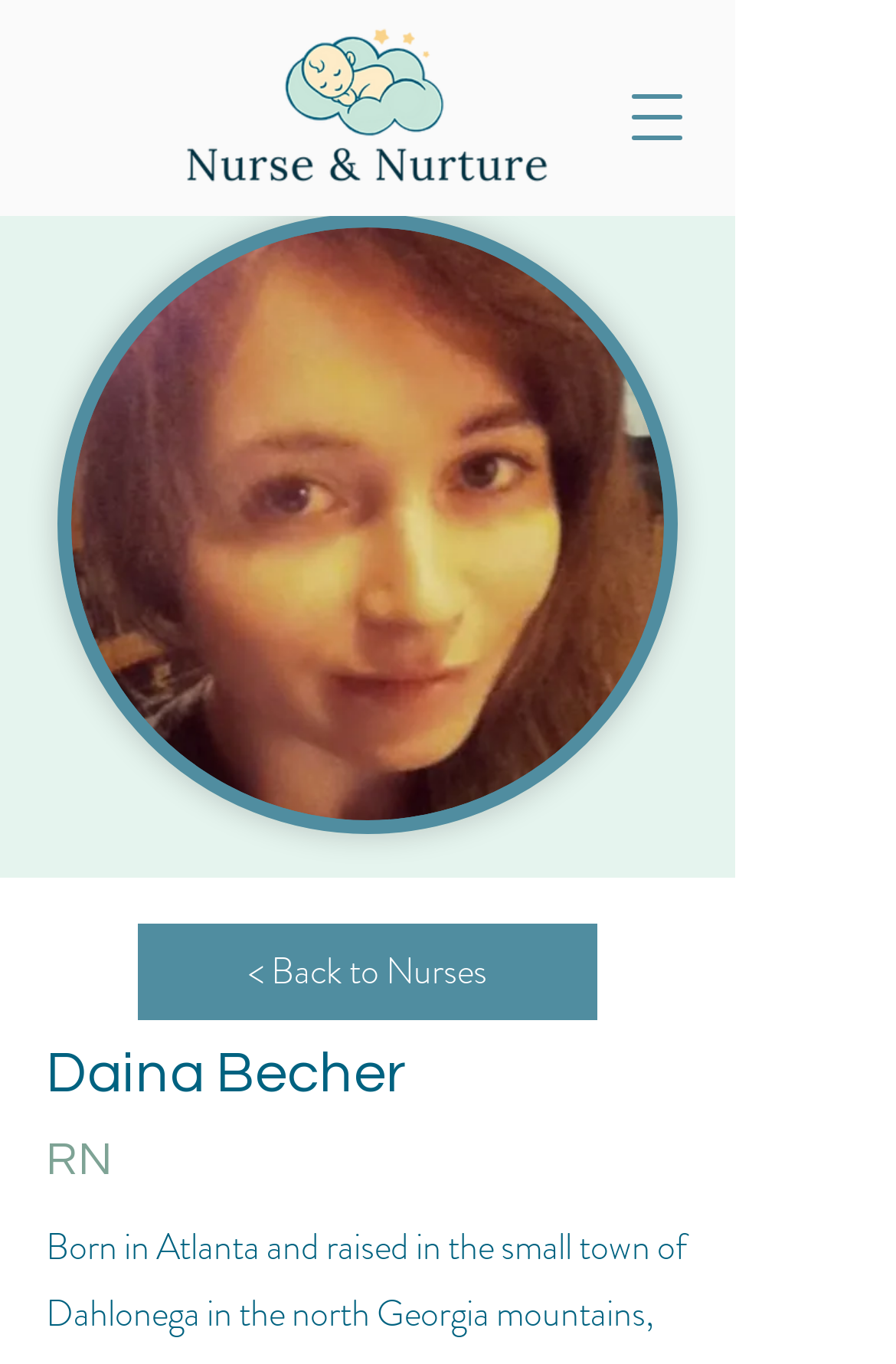Please answer the following question using a single word or phrase: What type of image is displayed on the webpage?

Portrait